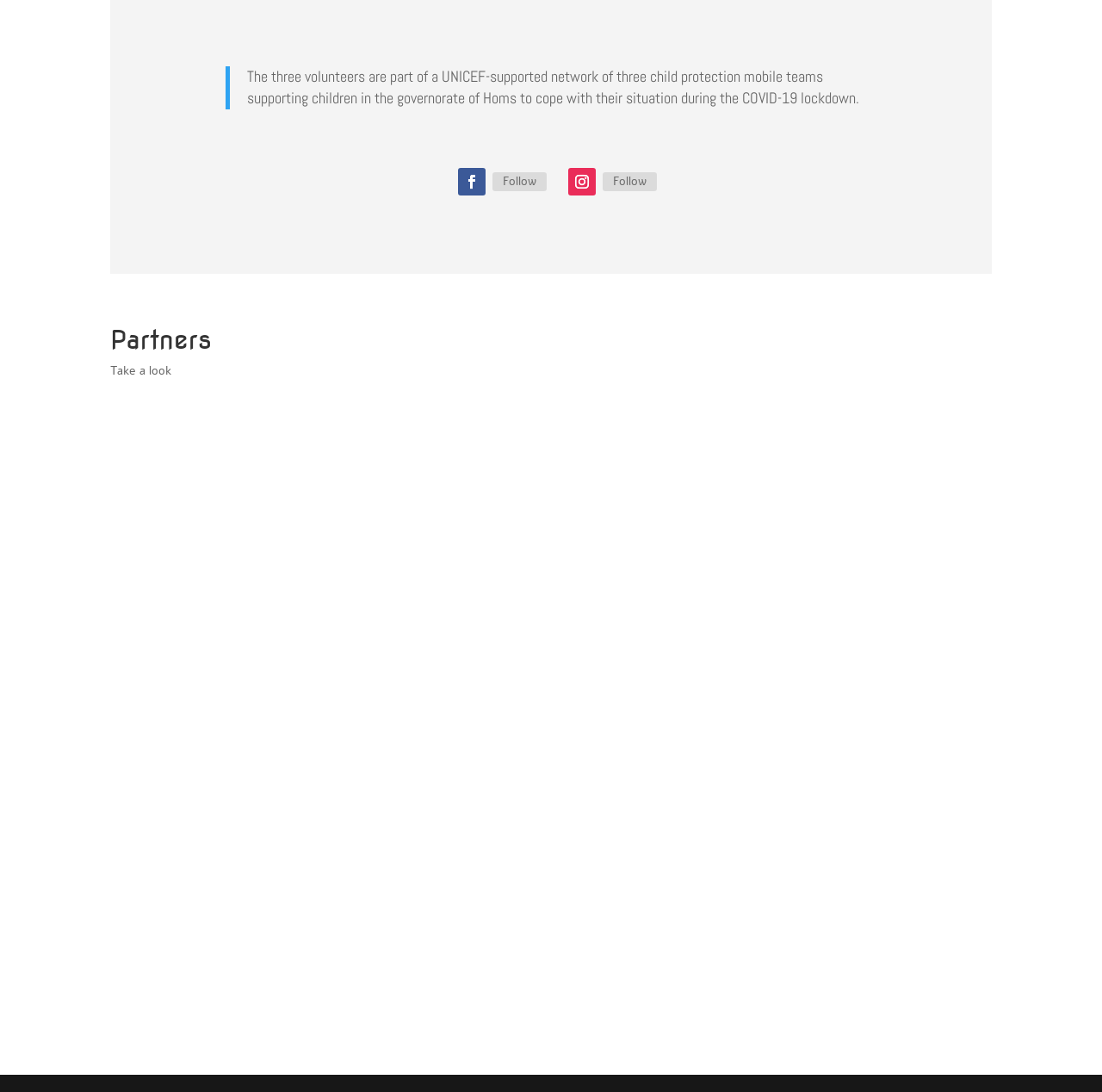Given the content of the image, can you provide a detailed answer to the question?
What is the theme of the images on the webpage?

The images on the webpage appear to be related to children, given their context and the text in the blockquote, which suggests that the theme of the images is children or child protection.